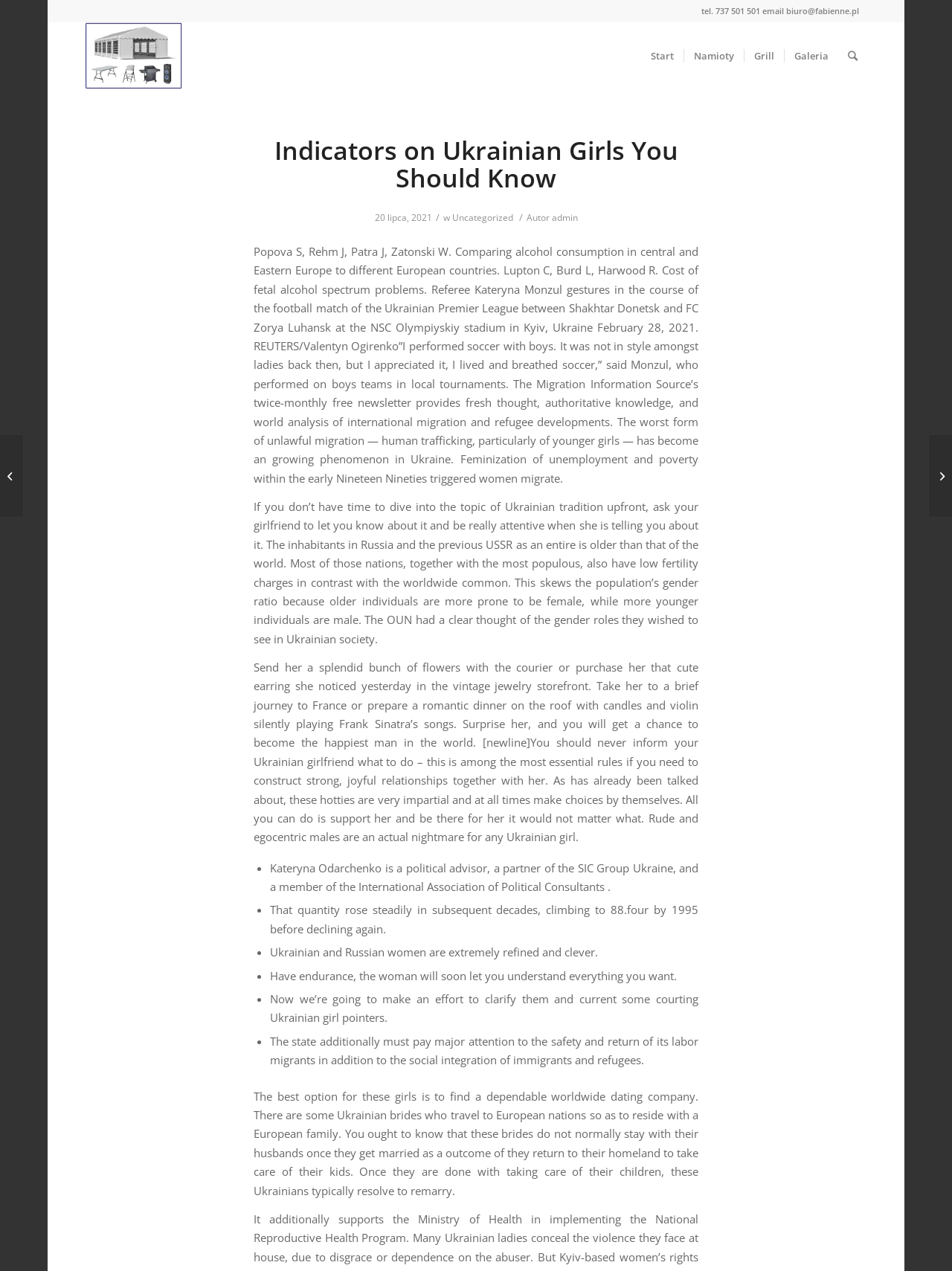Carefully examine the image and provide an in-depth answer to the question: What is the name of the referee mentioned in the article?

The name of the referee is mentioned in the article, specifically in the sentence 'Referee Kateryna Monzul gestures in the course of the football match of the Ukrainian Premier League between Shakhtar Donetsk and FC Zorya Luhansk at the NSC Olympiyskiy stadium in Kyiv, Ukraine February 28, 2021.'